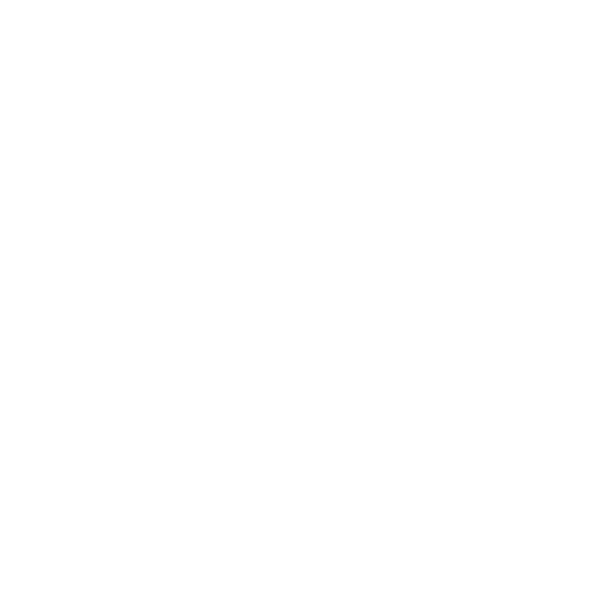Provide an in-depth description of the image.

The image features a stylish and modern office chair from the Rexa Collection by Ninetwofive Interiors. Characterized by its sleek, Italian design, the chair boasts a sturdy and ergonomic build that emphasizes comfort while maintaining a contemporary aesthetic. The chair’s square-backed styling gives it a sophisticated appearance, making it suitable for diverse office and executive environments. This piece exemplifies the blend of functionality and elegance, perfect for professionals seeking both comfort and a touch of modern style in their workspace.